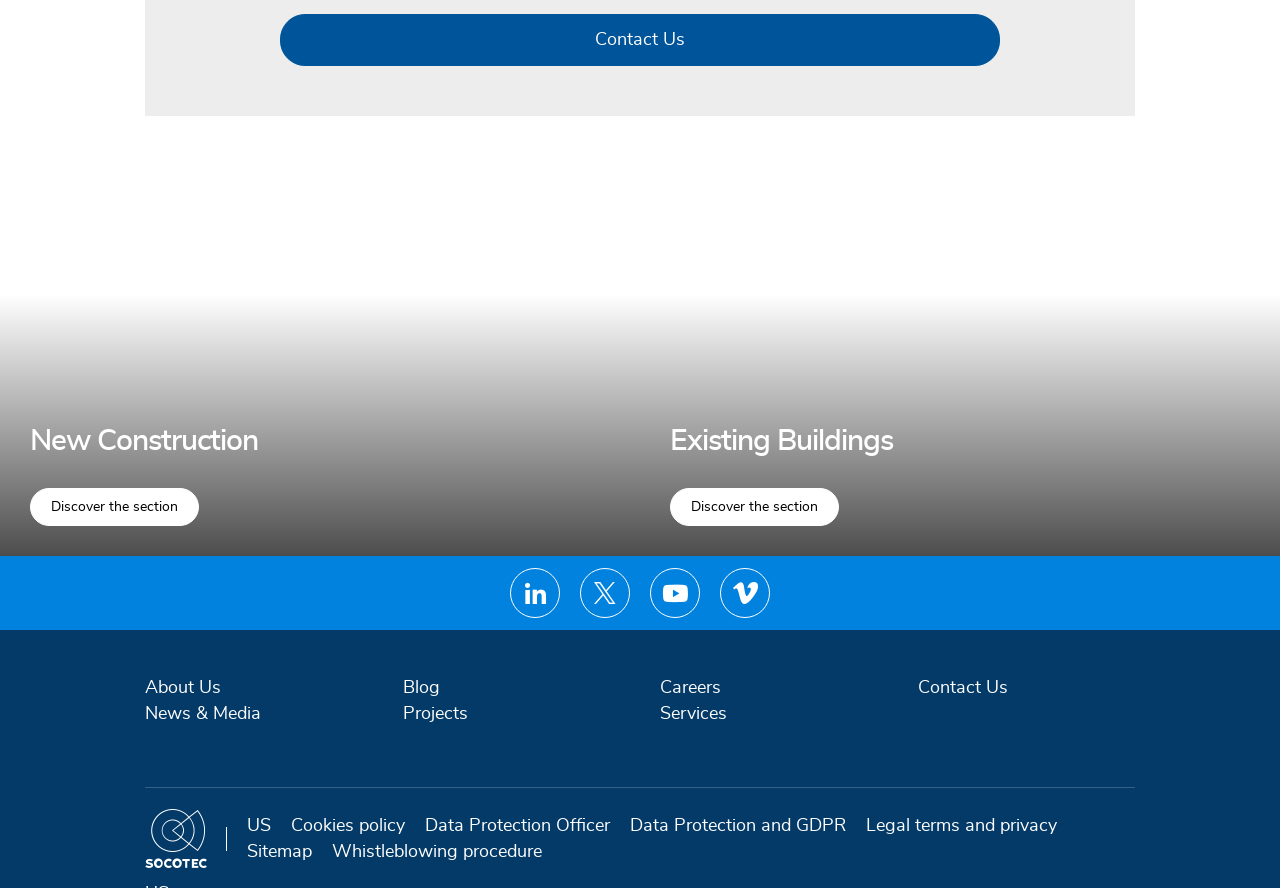Please identify the bounding box coordinates of the clickable area that will fulfill the following instruction: "Visit the Existing Buildings page". The coordinates should be in the format of four float numbers between 0 and 1, i.e., [left, top, right, bottom].

[0.5, 0.198, 1.0, 0.626]